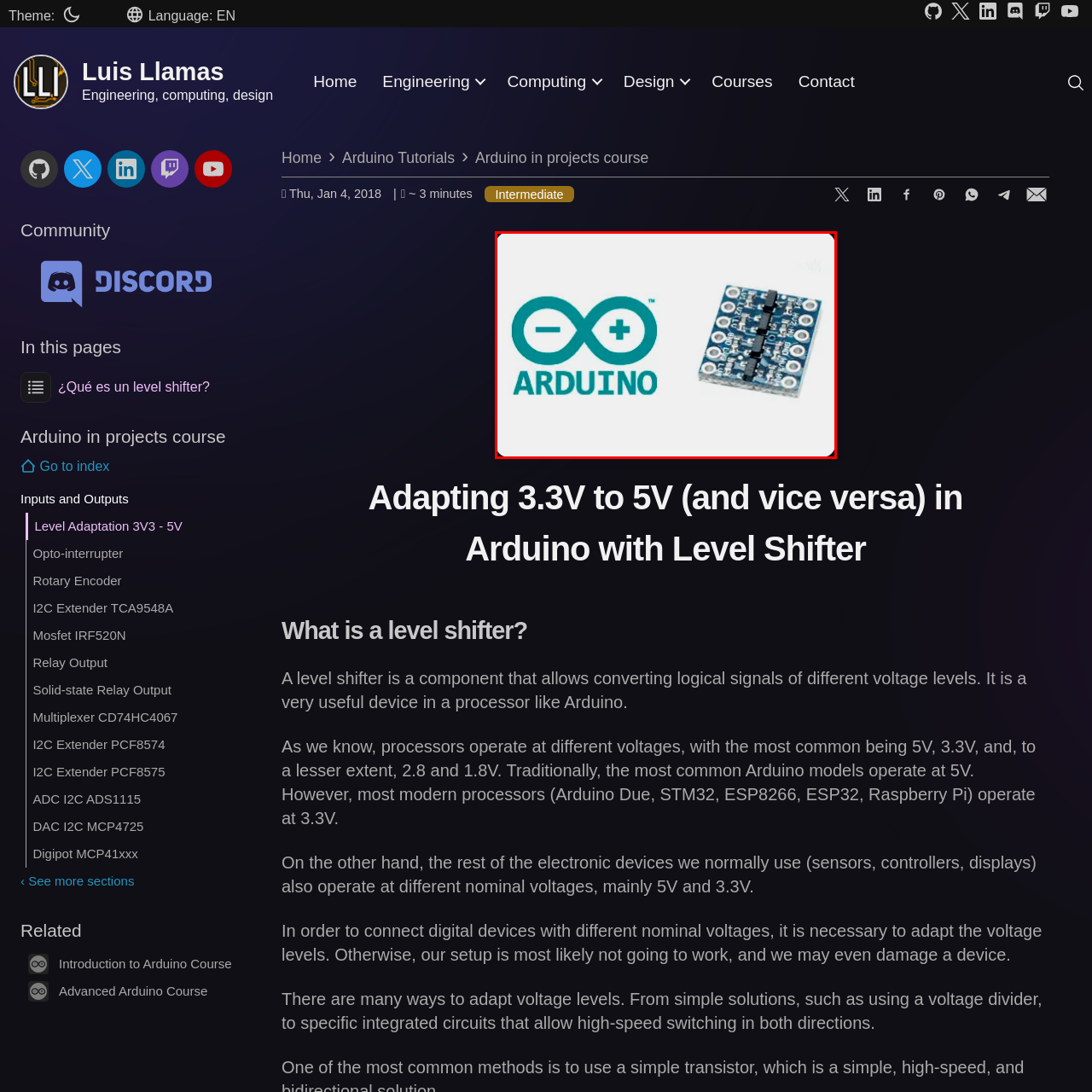Look closely at the image highlighted by the red bounding box and supply a detailed explanation in response to the following question: What is the purpose of the small electronic module?

The small electronic module is used for level shifting between 3.3V and 5V, which is an essential component in bridging communication between various electronic devices and microcontrollers.